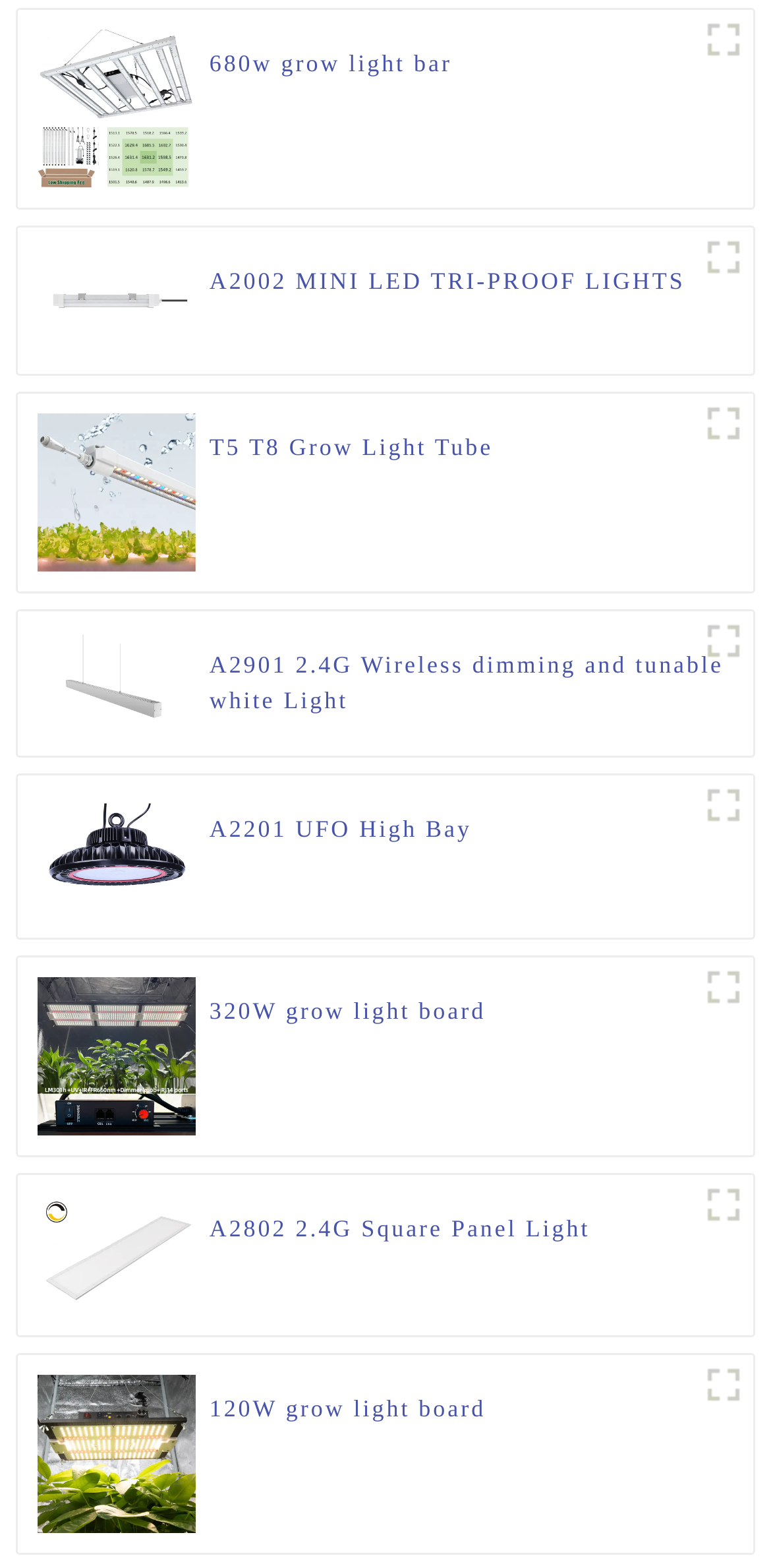Please specify the bounding box coordinates of the clickable section necessary to execute the following command: "Learn about A2901 2.4G Wireless dimming and tunable white Light".

[0.272, 0.412, 0.952, 0.458]